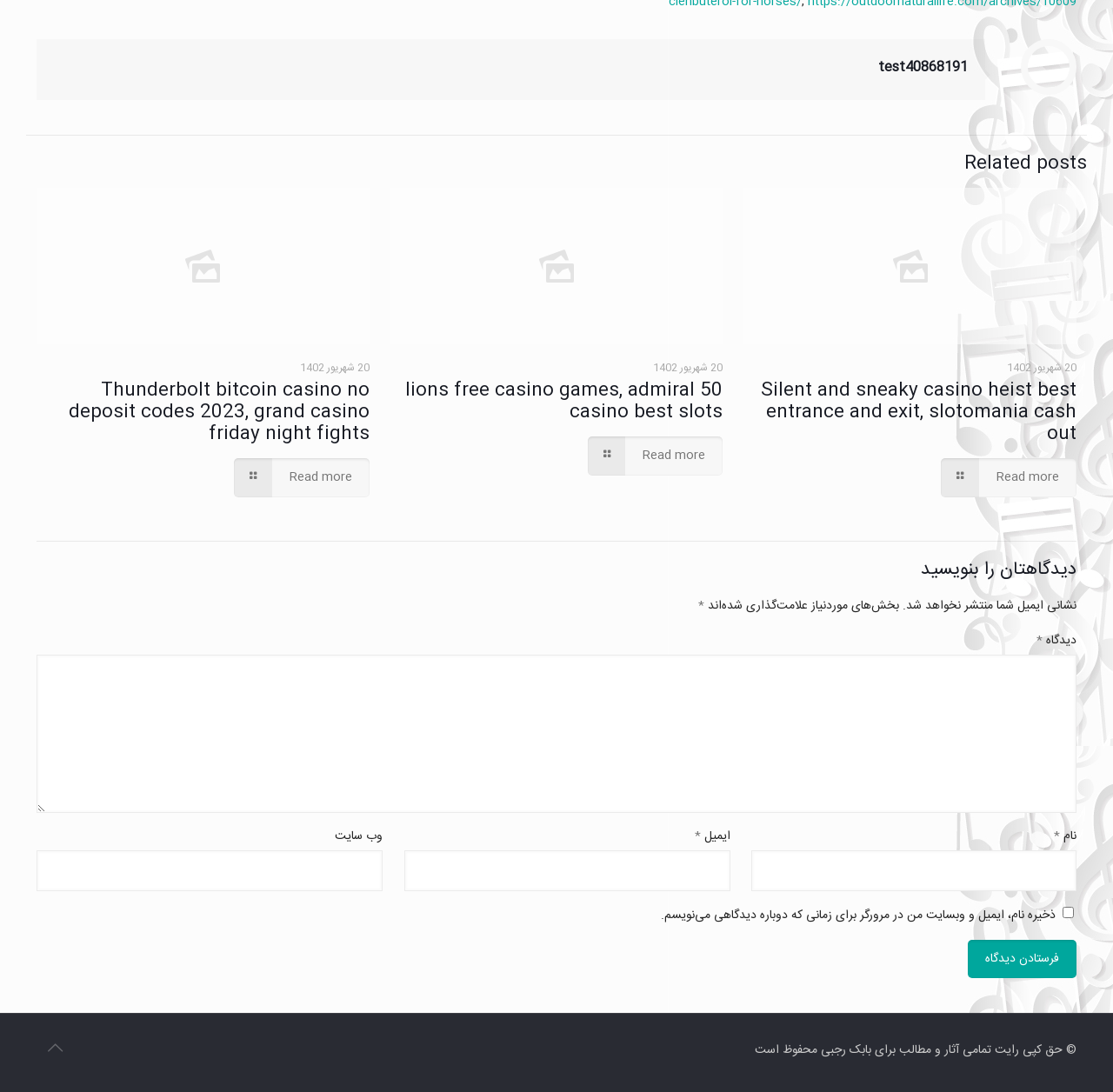Find the bounding box coordinates of the UI element according to this description: "parent_node: ایمیل * aria-describedby="email-notes" name="email"".

[0.364, 0.779, 0.656, 0.816]